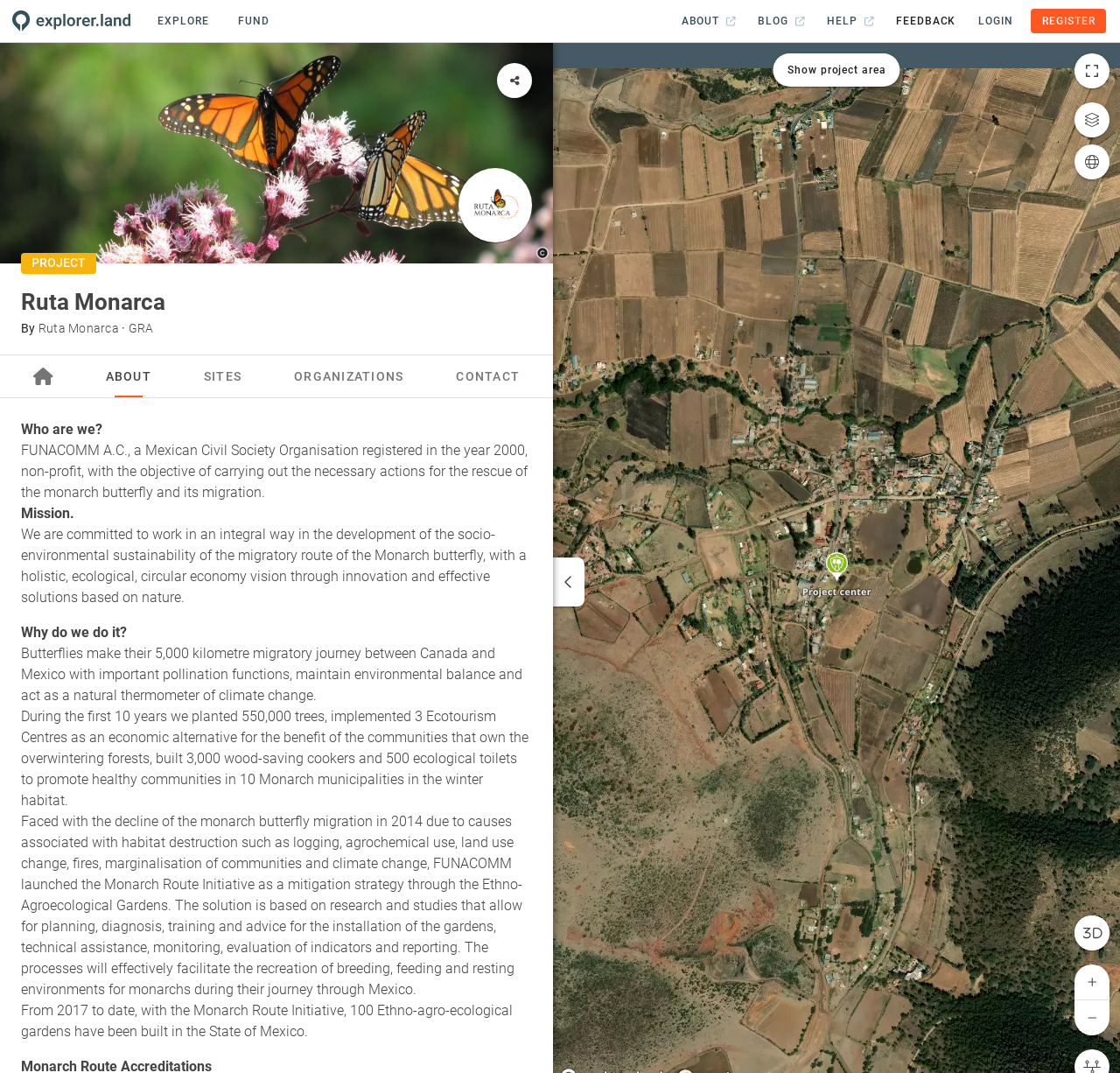Offer a detailed account of what is visible on the webpage.

The webpage is about the Ruta Monarca Initiative, a sustainable socio-environmental model focused on preserving the migration route of the monarch butterfly. At the top left corner, there is a logo image. Next to it, there are seven links: EXPLORE, FUND, ABOUT, BLOG, HELP, FEEDBACK, and LOGIN/REGISTER, which are aligned horizontally.

Below the links, there is a button and a heading that reads "PROJECT Ruta Monarca" with a link to "Ruta Monarca" and another link to "GRA" next to it. Underneath, there is a horizontal tab list with five tabs: ABOUT, SITES, ORGANIZATIONS, and CONTACT, with the ABOUT tab selected.

The main content of the page is divided into sections. The first section has a heading "Who are we?" followed by a paragraph describing FUNACOMM A.C., a Mexican Civil Society Organisation. The next section has a heading "Mission" and a paragraph explaining the organisation's commitment to socio-environmental sustainability.

The following section has a heading "Why do we do it?" and a paragraph describing the importance of the monarch butterfly's migration. The next section describes the organisation's achievements, including planting 550,000 trees and implementing ecotourism centers.

The final section explains the Monarch Route Initiative, a mitigation strategy to address the decline of the monarch butterfly migration, and its achievements, including building 100 Ethno-agro-ecological gardens in the State of Mexico.

There are several buttons scattered throughout the page, including a "Show project area" button and some buttons with no text.